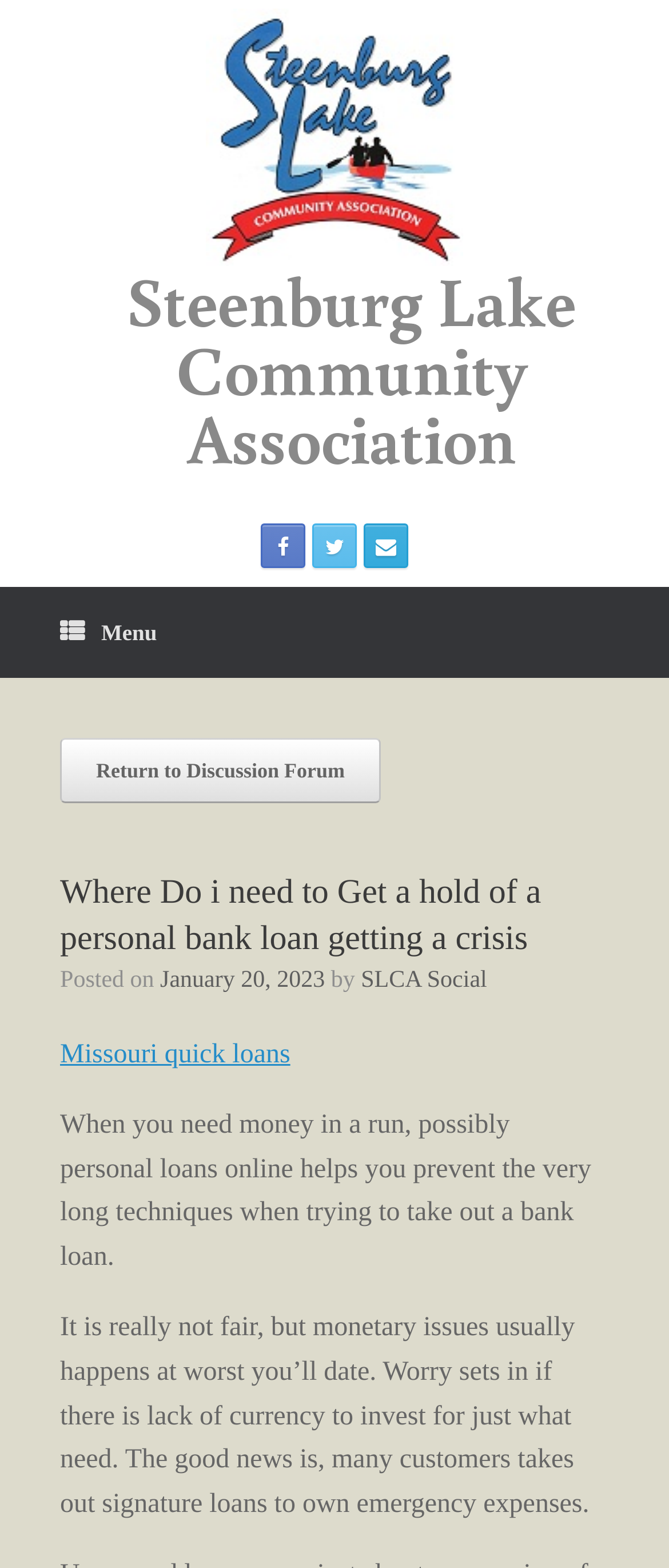What is the date of the post?
Using the image as a reference, answer the question in detail.

I found the answer by looking at the text 'Posted on' followed by a link with the date 'January 20, 2023'.